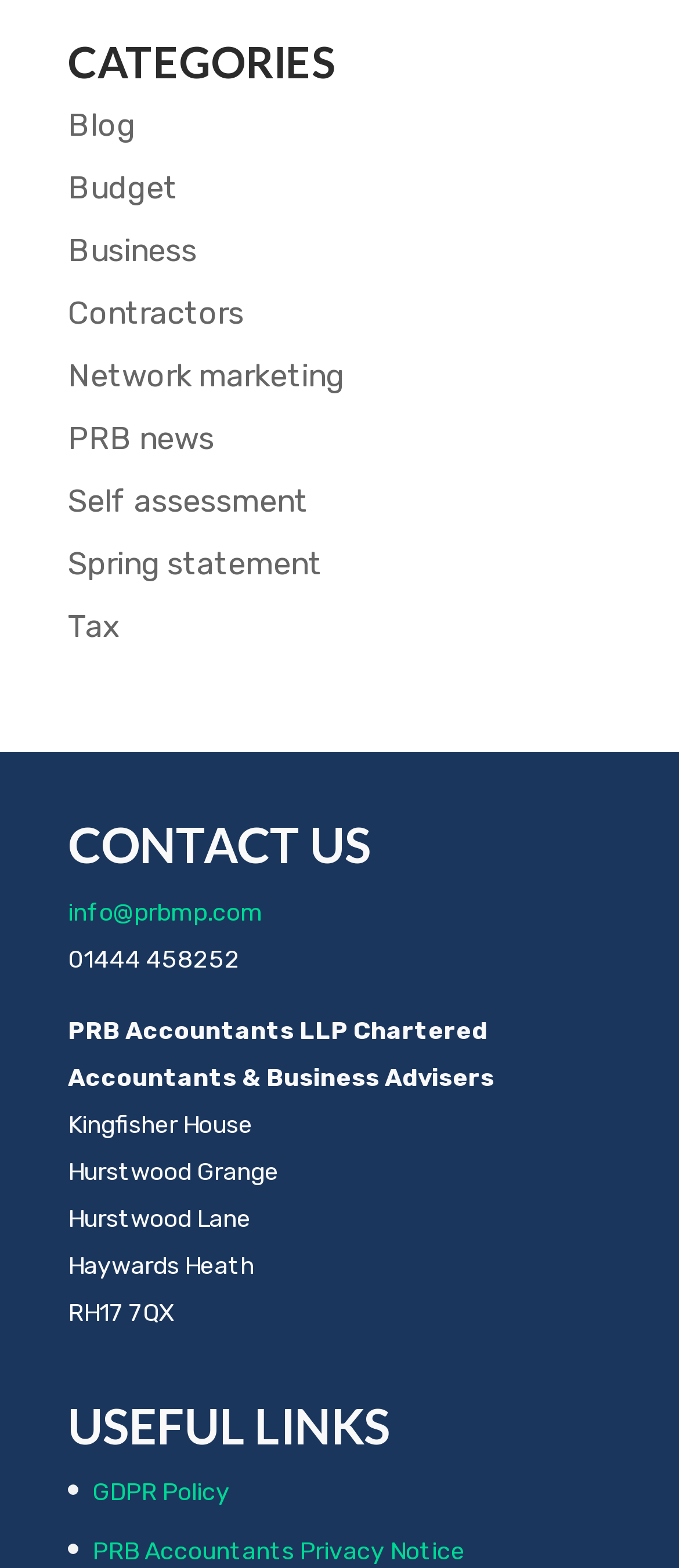Answer the following query with a single word or phrase:
What is the phone number of PRB Accountants LLP?

01444 458252